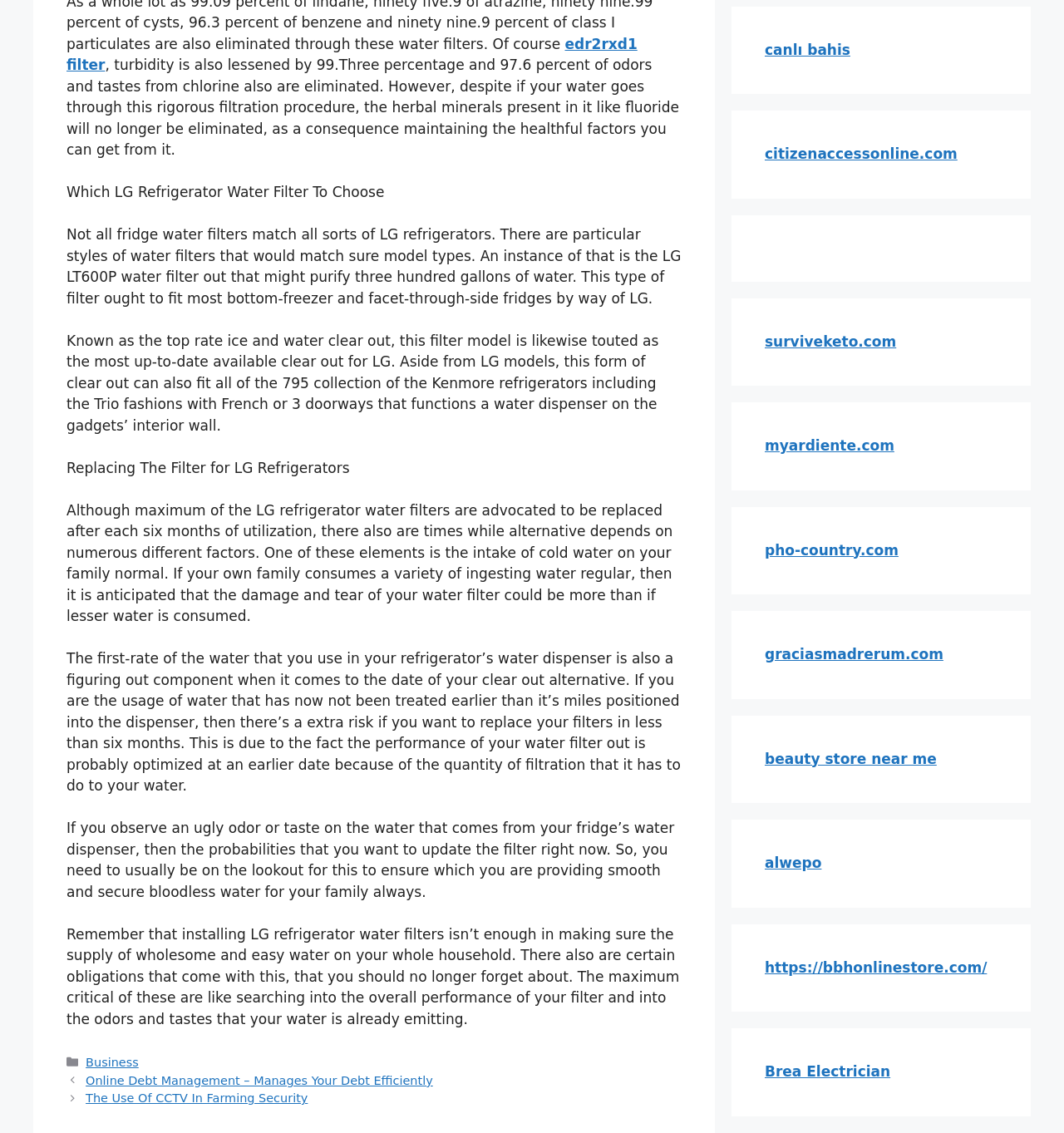Refer to the element description alwepo and identify the corresponding bounding box in the screenshot. Format the coordinates as (top-left x, top-left y, bottom-right x, bottom-right y) with values in the range of 0 to 1.

[0.719, 0.754, 0.772, 0.769]